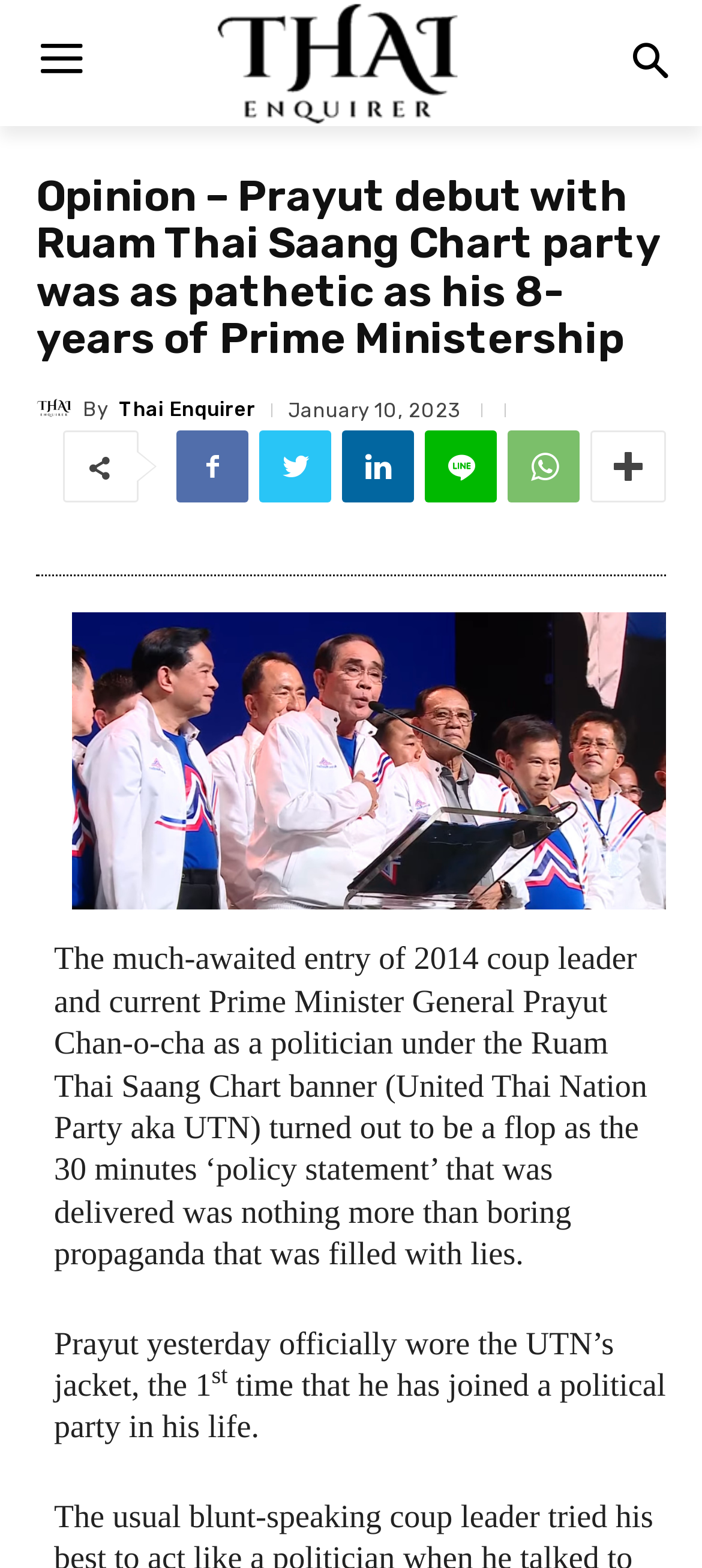What is the main topic of the article?
Answer the question with detailed information derived from the image.

The main topic of the article is about Prayut Chan-o-cha, the current Prime Minister of Thailand, and his debut with the Ruam Thai Saang Chart party.